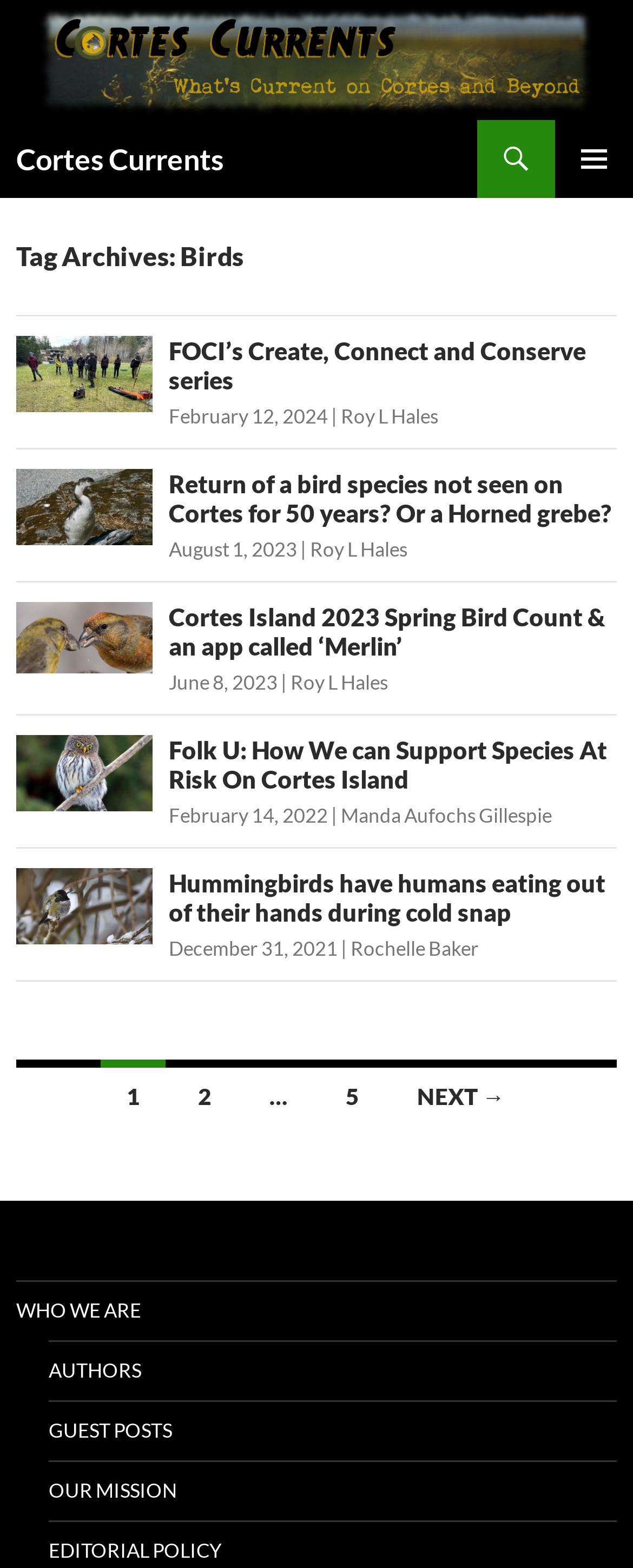How many pages of articles are there?
Look at the image and provide a short answer using one word or a phrase.

5